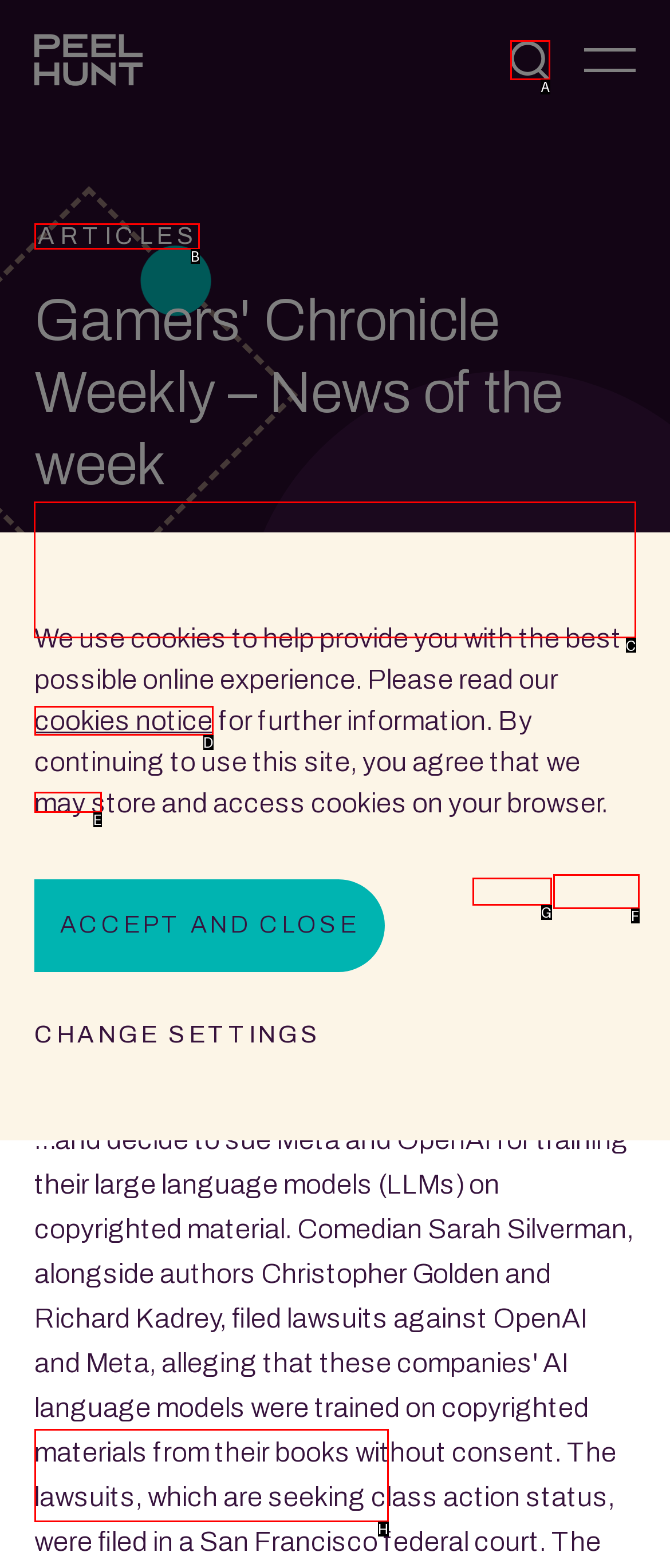To complete the task: Search for something, which option should I click? Answer with the appropriate letter from the provided choices.

C